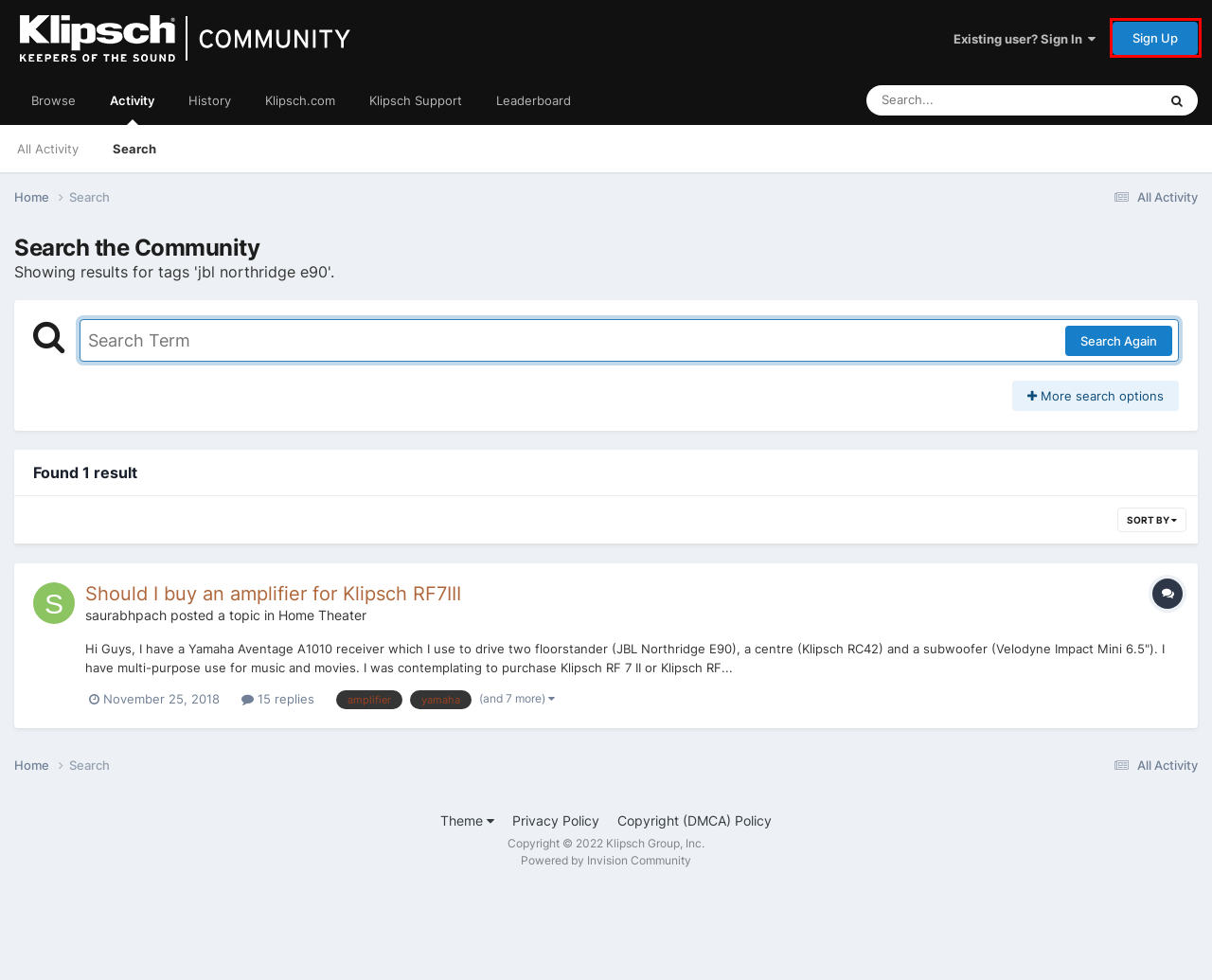You have a screenshot of a webpage with a red bounding box around a UI element. Determine which webpage description best matches the new webpage that results from clicking the element in the bounding box. Here are the candidates:
A. Home Theater - The Klipsch Audio Community
B. Speakers, Headphones, and Premium Home Audio | Klipsch
C. saurabhpach - The Klipsch Audio Community
D. Showing results for tags 'amplifier'. - The Klipsch Audio Community
E. The scalable creator and customer community platform - Invision Community
F. Showing results for tags 'yamaha'. - The Klipsch Audio Community
G. Forums - The Klipsch Audio Community
H. Registration - The Klipsch Audio Community

H